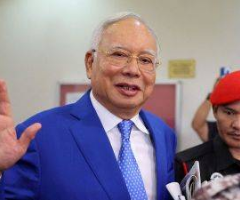Please reply to the following question using a single word or phrase: 
What is the context of the event in the image?

public or legal event